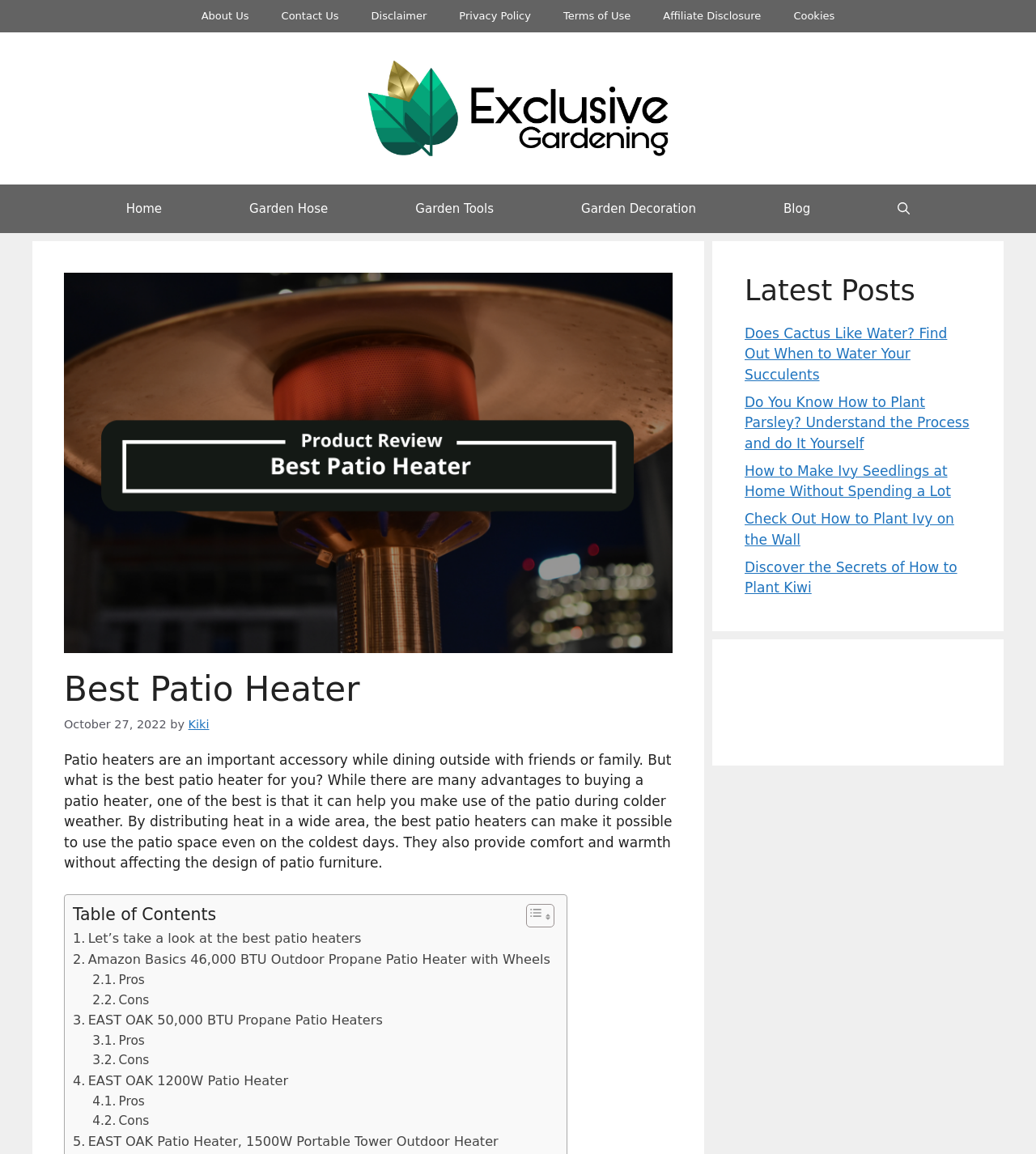Pinpoint the bounding box coordinates of the clickable element needed to complete the instruction: "Read the article about 'Does Cactus Like Water?'". The coordinates should be provided as four float numbers between 0 and 1: [left, top, right, bottom].

[0.719, 0.282, 0.914, 0.331]